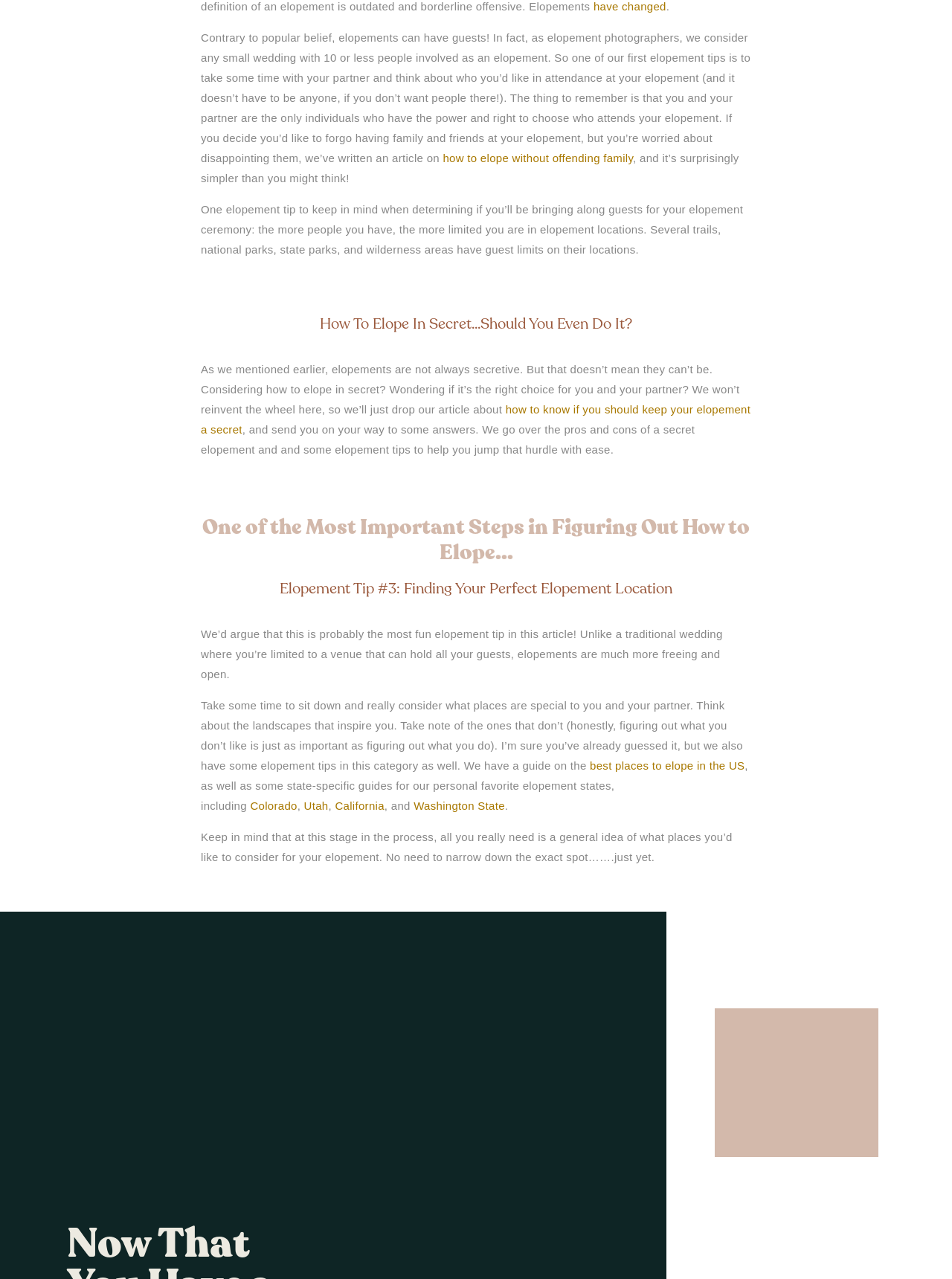Please identify the bounding box coordinates of the element I need to click to follow this instruction: "Click to learn how to elope without offending family".

[0.465, 0.119, 0.665, 0.129]